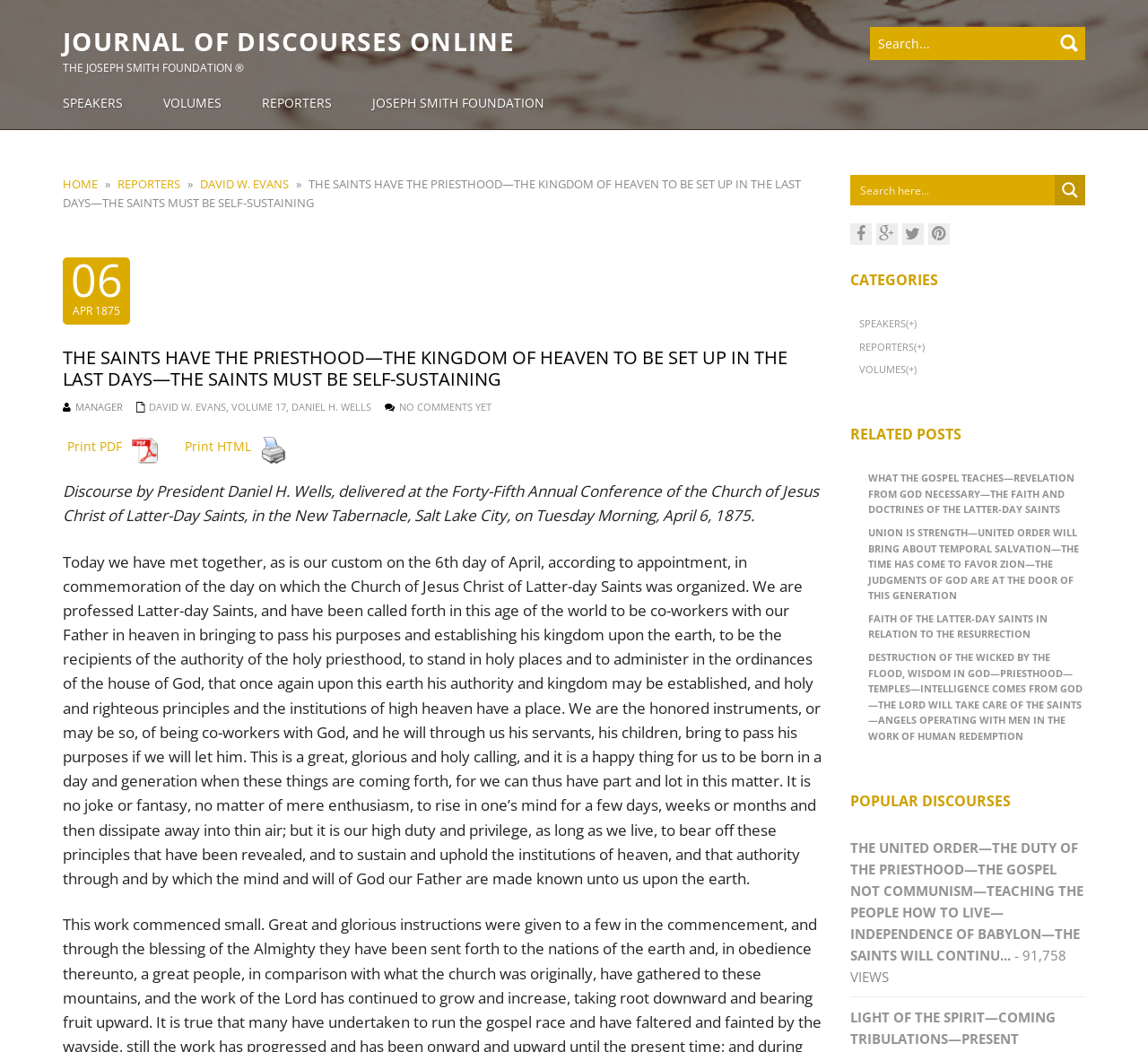Specify the bounding box coordinates of the area to click in order to follow the given instruction: "View the discourse by President Daniel H. Wells."

[0.055, 0.33, 0.717, 0.37]